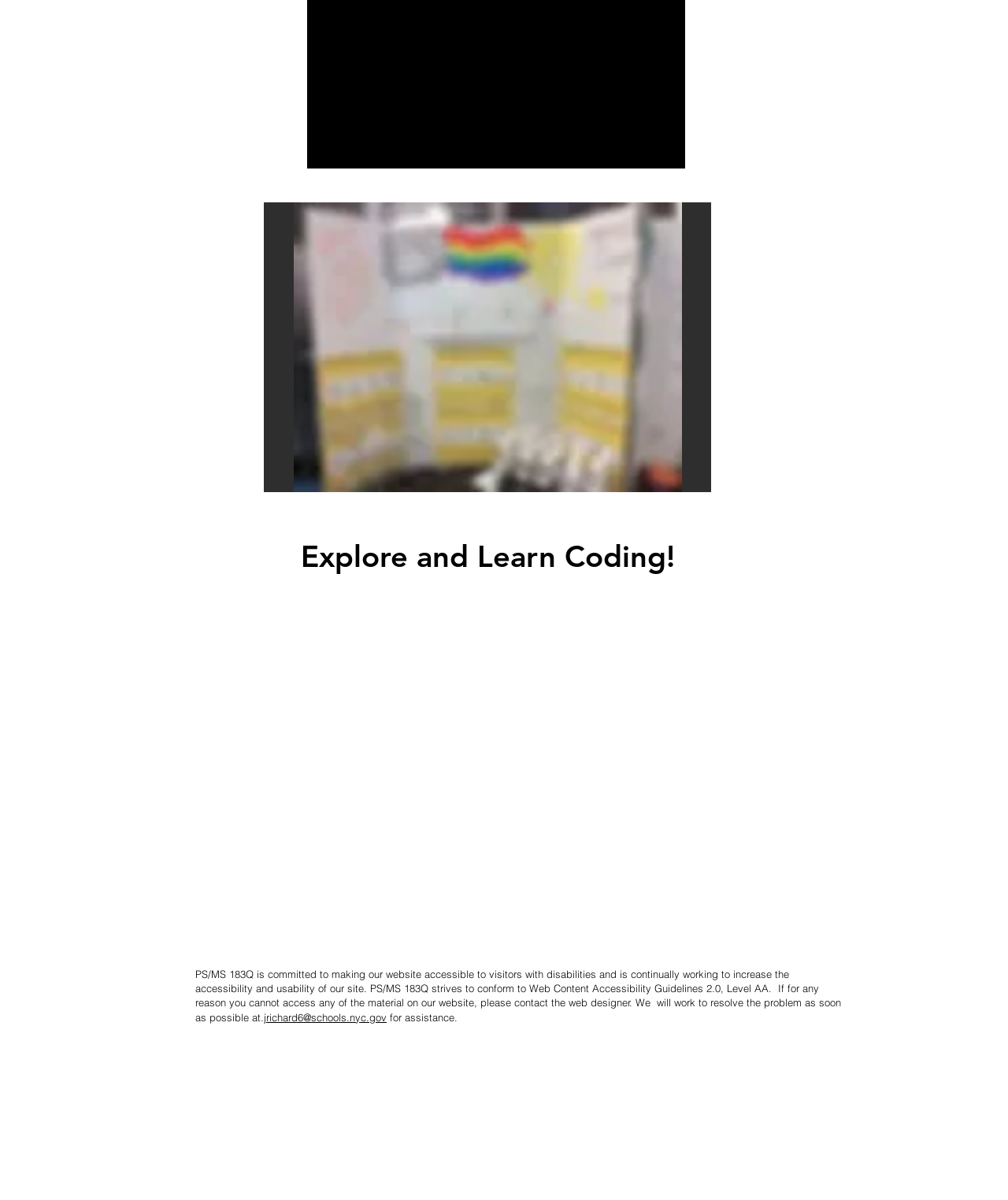Find the bounding box coordinates of the UI element according to this description: "Plant project display board".

[0.262, 0.169, 0.705, 0.41]